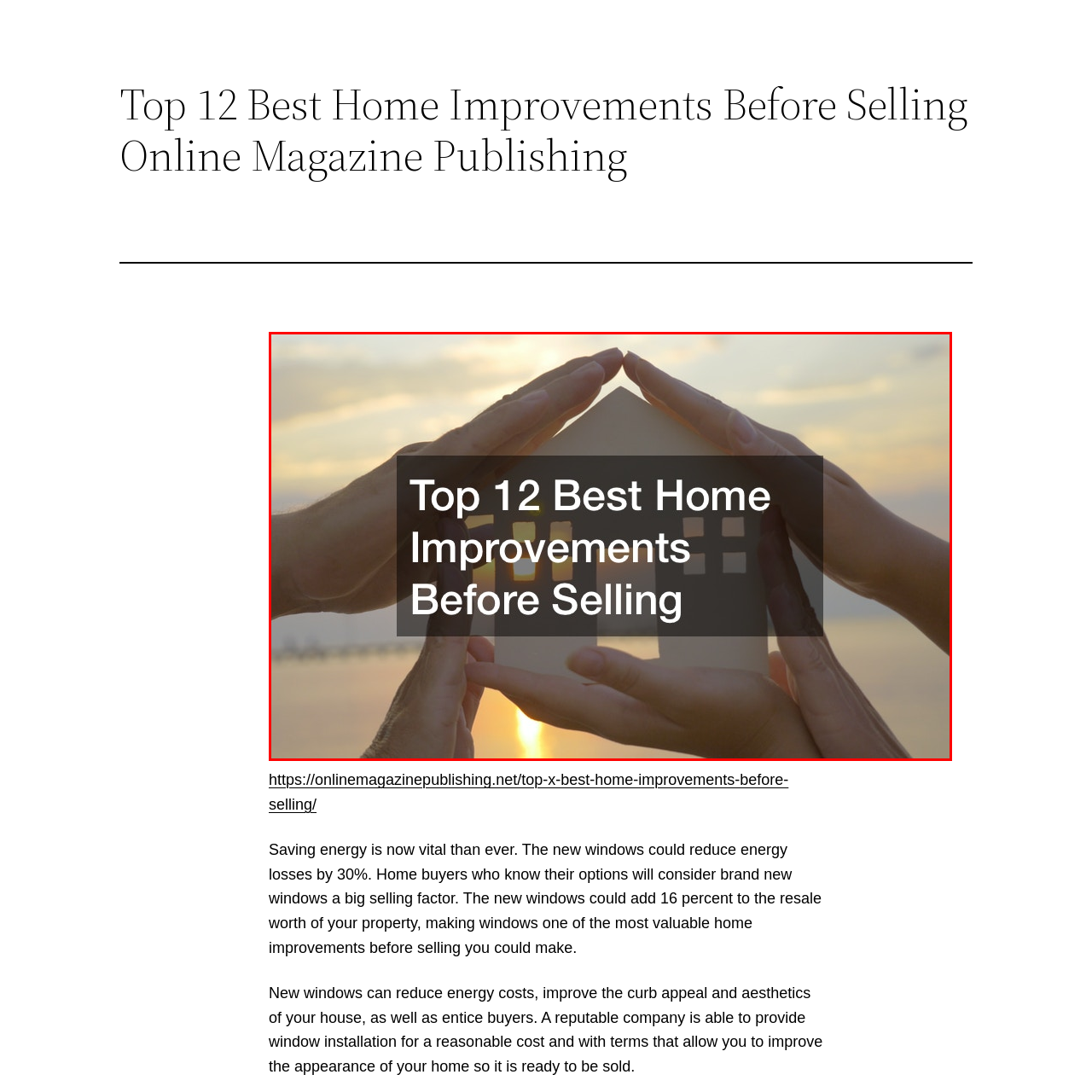What is the purpose of the text superimposed on the image?
Inspect the image within the red bounding box and answer concisely using one word or a short phrase.

To emphasize importance